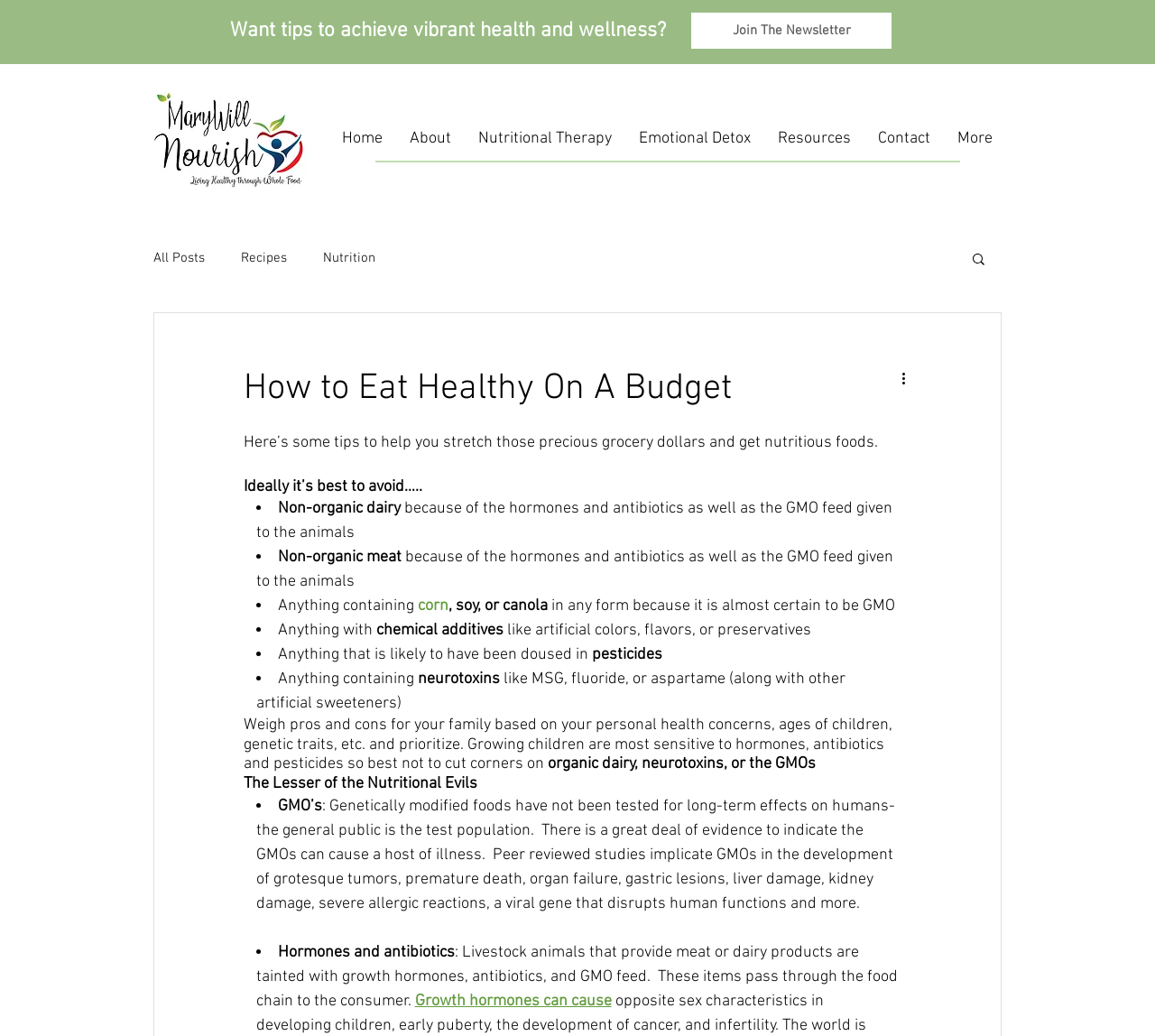Given the element description: "corn", predict the bounding box coordinates of this UI element. The coordinates must be four float numbers between 0 and 1, given as [left, top, right, bottom].

[0.358, 0.576, 0.388, 0.594]